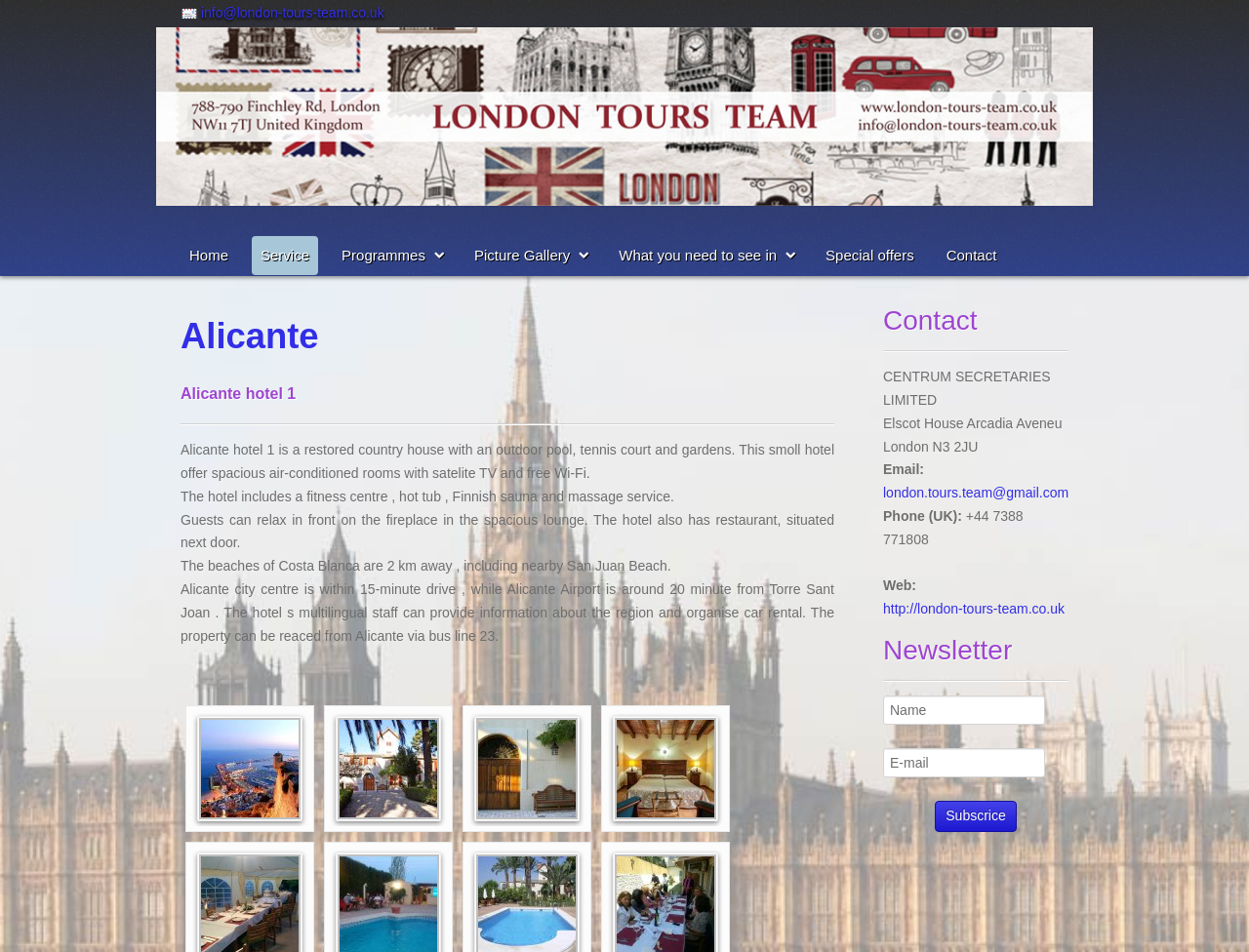Identify the bounding box coordinates for the UI element described as: "info@london-tours-team.co.uk".

[0.161, 0.005, 0.308, 0.022]